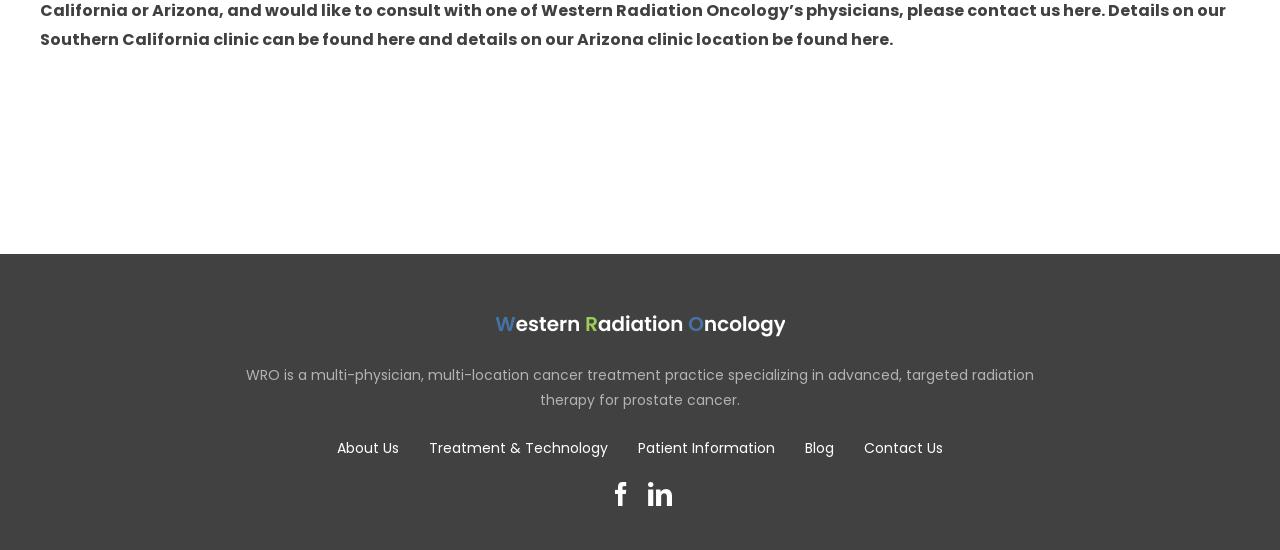Answer the question in one word or a short phrase:
How many social media links are present?

2